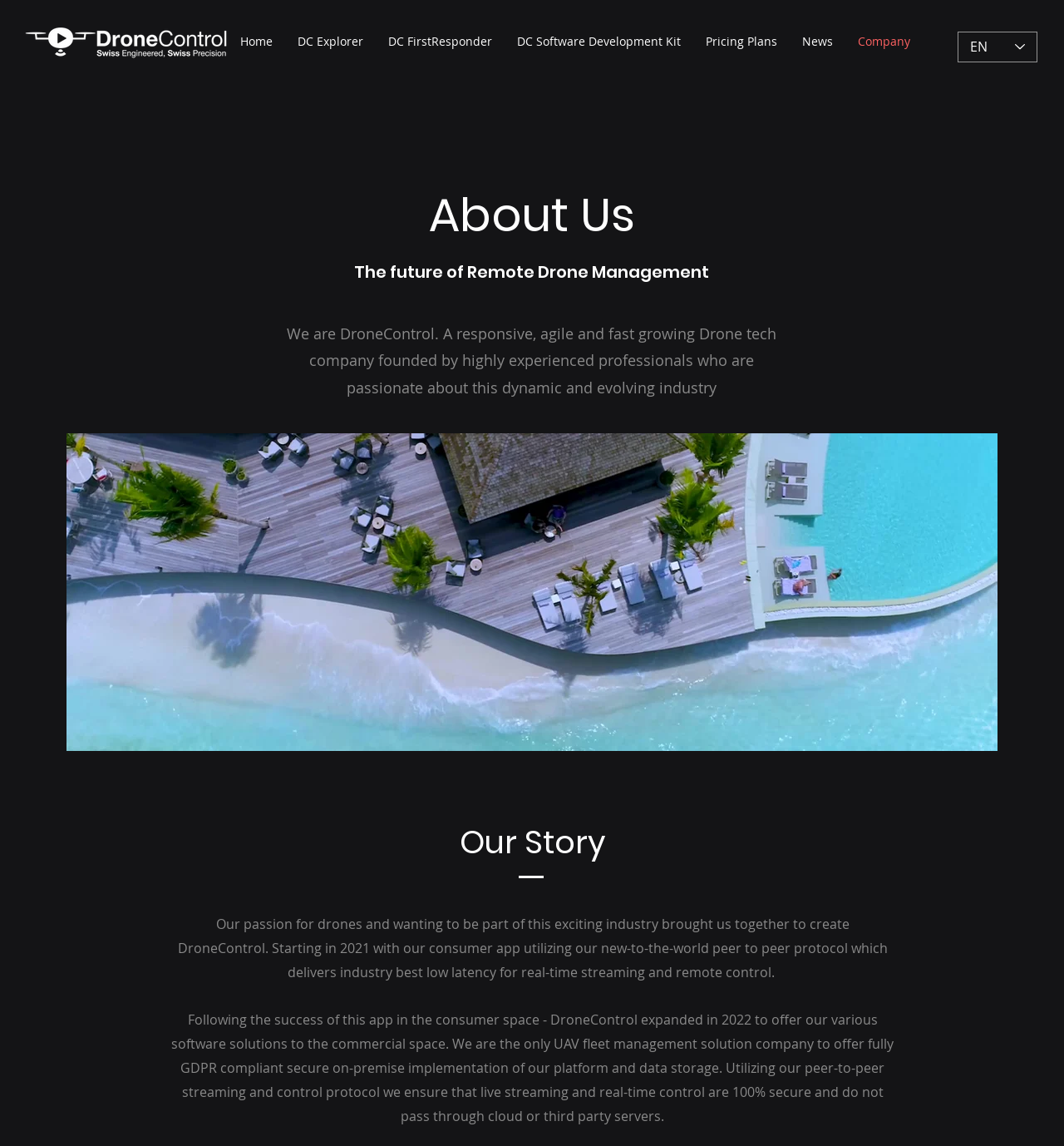Describe all the key features and sections of the webpage thoroughly.

The webpage is about DroneControl, a drone tech company. At the top left, there is a logo image of DroneControl. On the top right, there is a language selector combobox with the current selection being English, indicated by the text "EN". 

Below the logo, there is a navigation menu with links to various sections of the website, including Home, DC Explorer, DC FirstResponder, DC Software Development Kit, Pricing Plans, News, and Company. 

The main content of the webpage is divided into two sections. The first section has a heading "About Us" and describes the company's mission and vision. There is a static text that reads "The future of Remote Drone Management" and a longer paragraph that provides more information about the company's background and goals. 

Below this section, there is a video that takes up most of the width of the page. 

The second section has a heading "Our Story" and provides more details about the company's history and milestones. There are two paragraphs of static text that describe the company's journey from its founding in 2021 to its expansion into the commercial space in 2022.